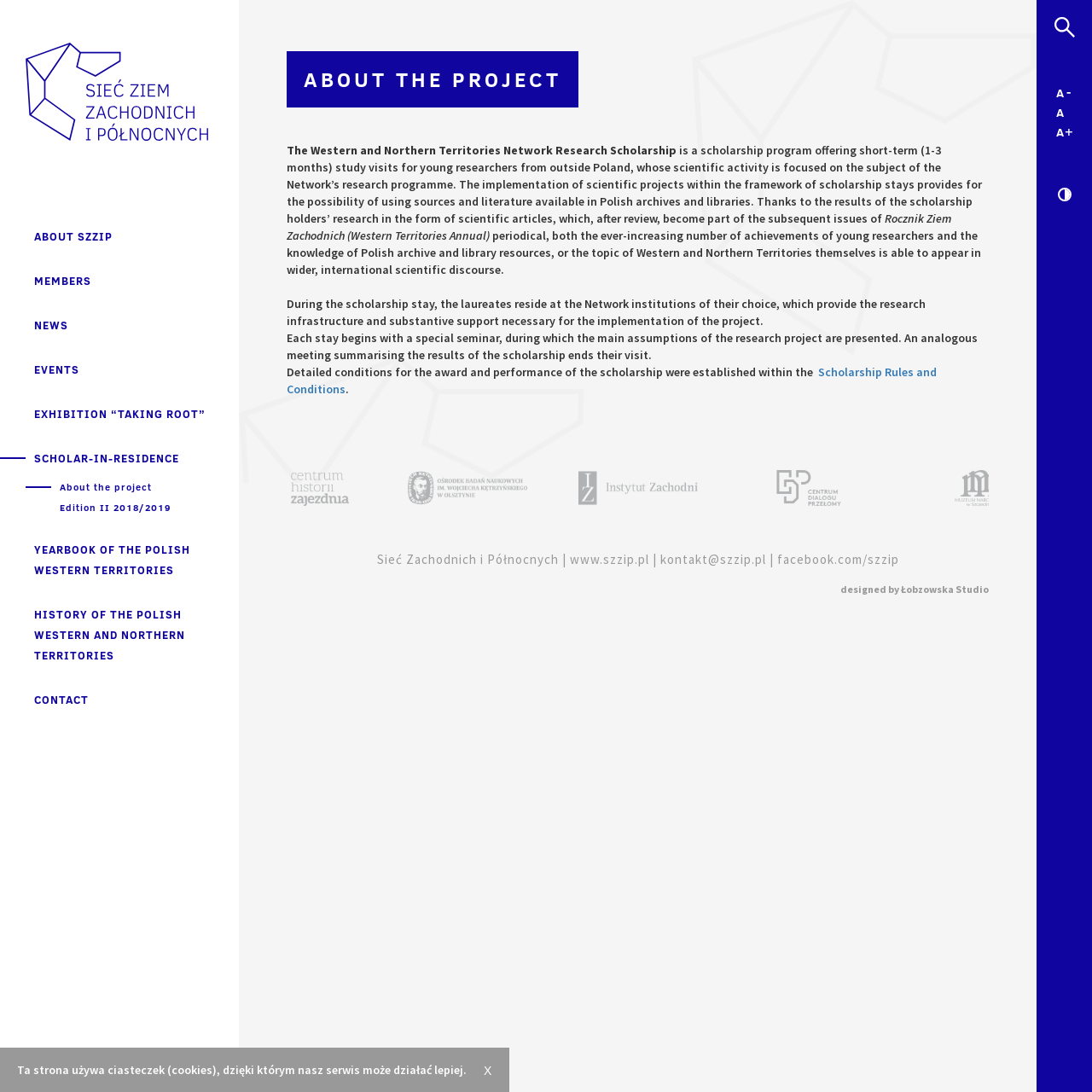Please identify the bounding box coordinates of the clickable area that will allow you to execute the instruction: "Click CONTACT".

[0.0, 0.631, 0.195, 0.65]